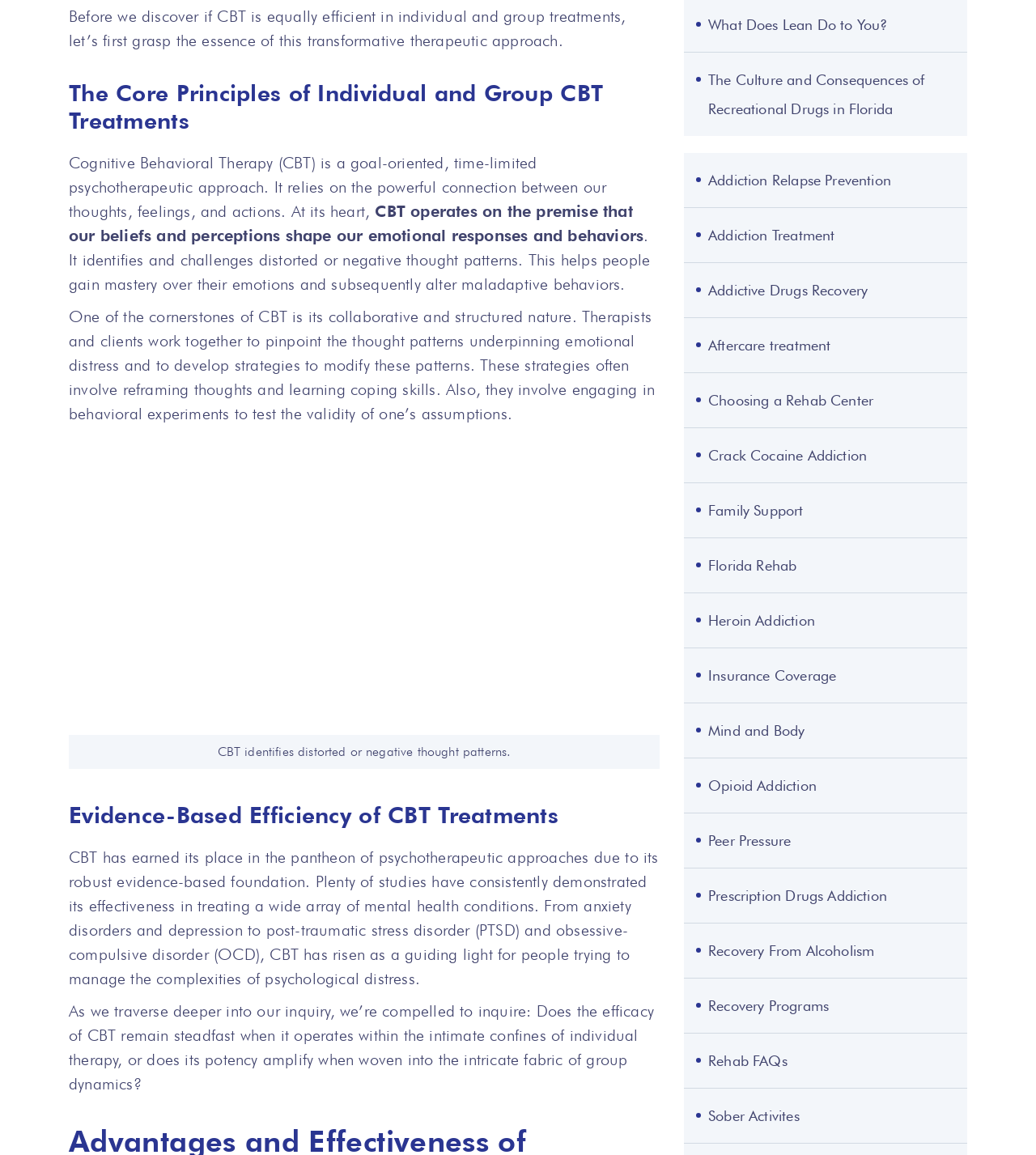Locate the bounding box coordinates of the area to click to fulfill this instruction: "Click the link 'Addiction Relapse Prevention'". The bounding box should be presented as four float numbers between 0 and 1, in the order [left, top, right, bottom].

[0.66, 0.133, 0.934, 0.179]